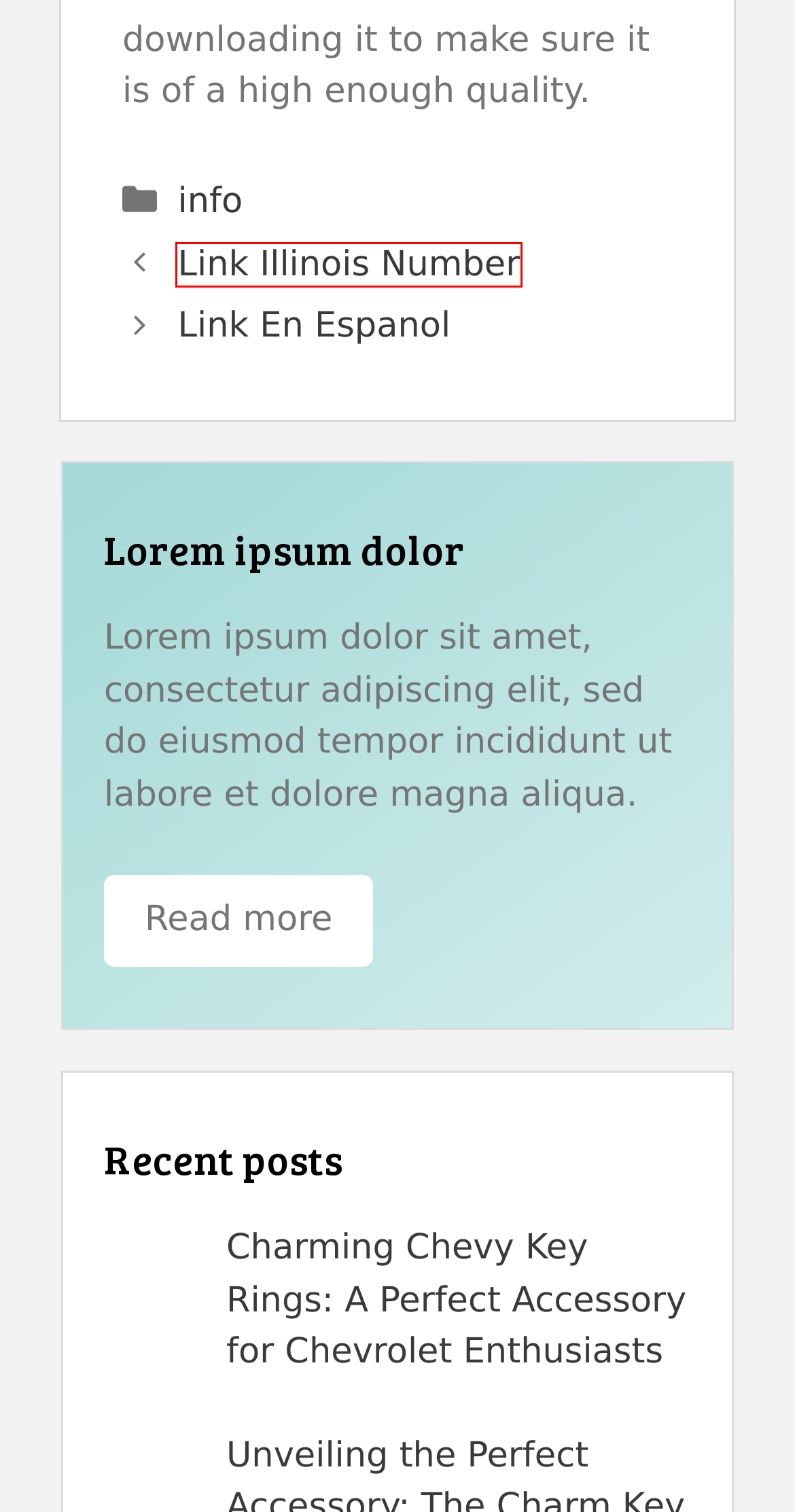Observe the provided screenshot of a webpage that has a red rectangle bounding box. Determine the webpage description that best matches the new webpage after clicking the element inside the red bounding box. Here are the candidates:
A. The Innovative Solution to Organize Your Keys: Introducing the Chain Key Ring - i-techbd.com
B. A Chic Accessory: The Ultimate Guide to Chanel Key Rings - i-techbd.com
C. Facebook Video Downloader - Download Facebook Video Full HD, 4K - FSave
D. Link Illinois Number - i-techbd.com
E. Download Facebook Video, Reels, MP3, Stories - FDownload
F. Facebook Video Downloader — Download Videos Online in 2 Steps for Free.
G. Charming Chevy Key Rings: A Perfect Accessory for Chevrolet Enthusiasts - i-techbd.com
H. info - i-techbd.com

D